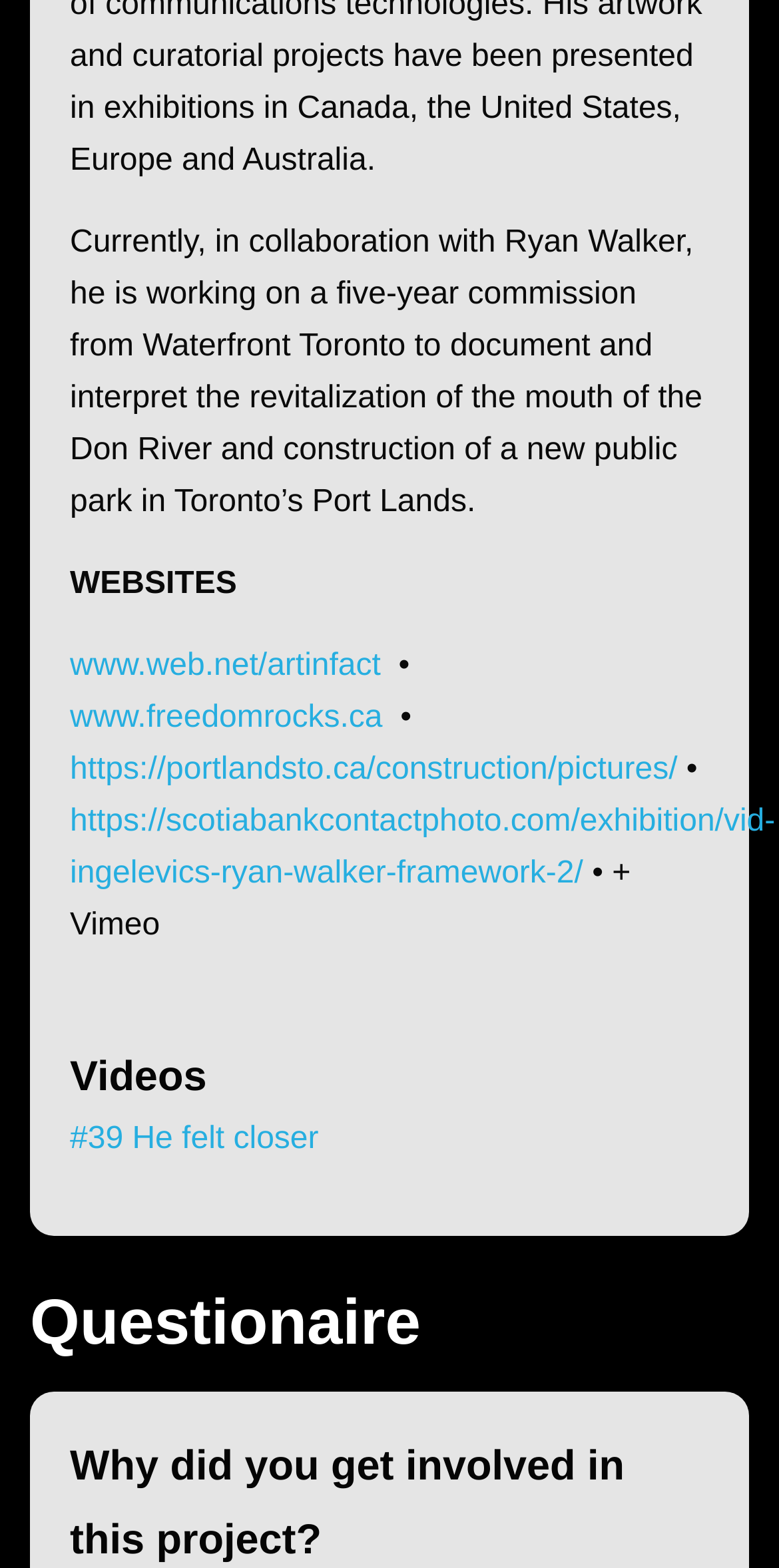How many links are under the 'WEBSITES' section?
Look at the image and answer the question using a single word or phrase.

4